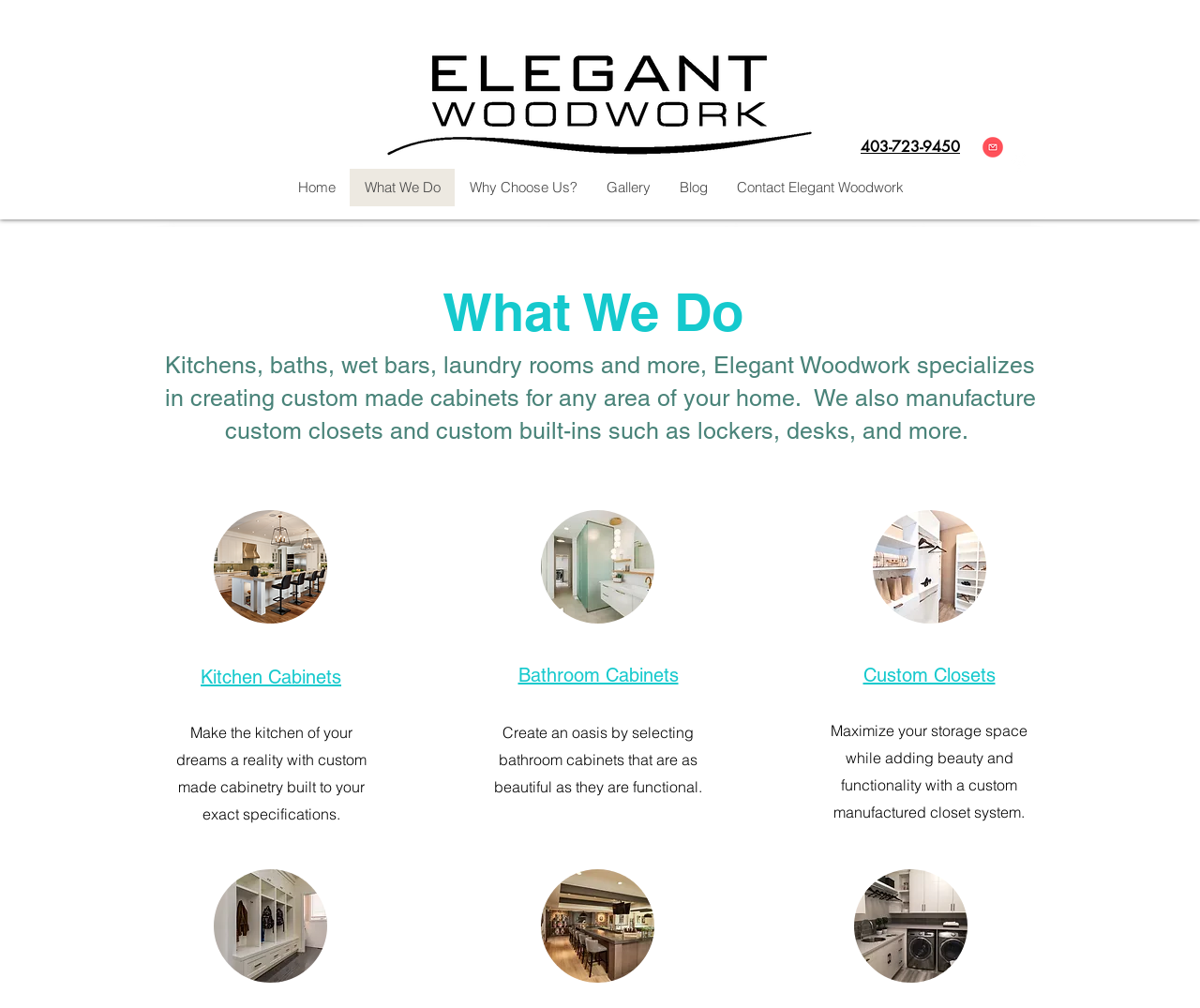What is the third navigation link?
Answer the question with a single word or phrase, referring to the image.

Why Choose Us?